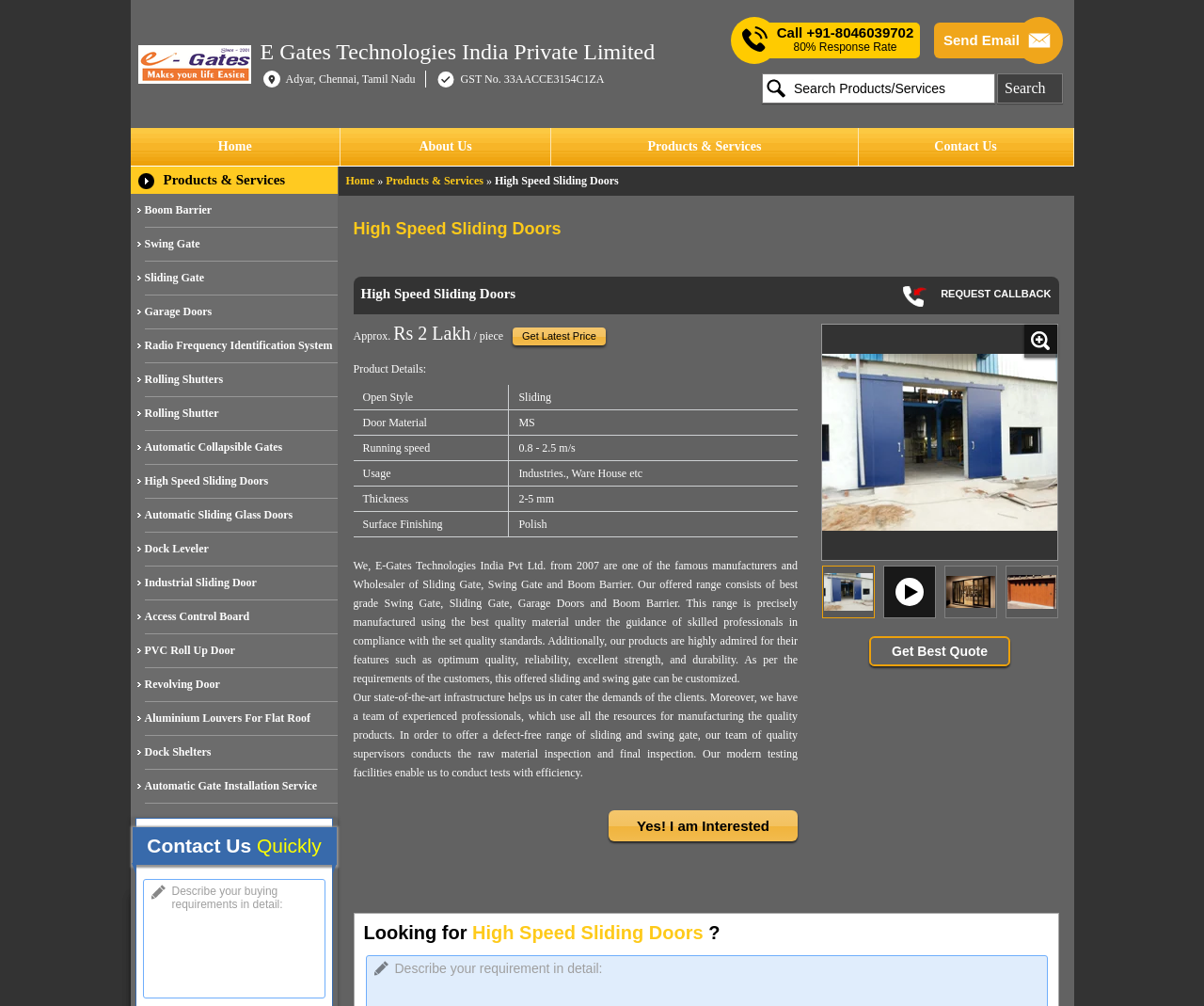Specify the bounding box coordinates of the region I need to click to perform the following instruction: "Send an email to the company". The coordinates must be four float numbers in the range of 0 to 1, i.e., [left, top, right, bottom].

[0.784, 0.032, 0.847, 0.048]